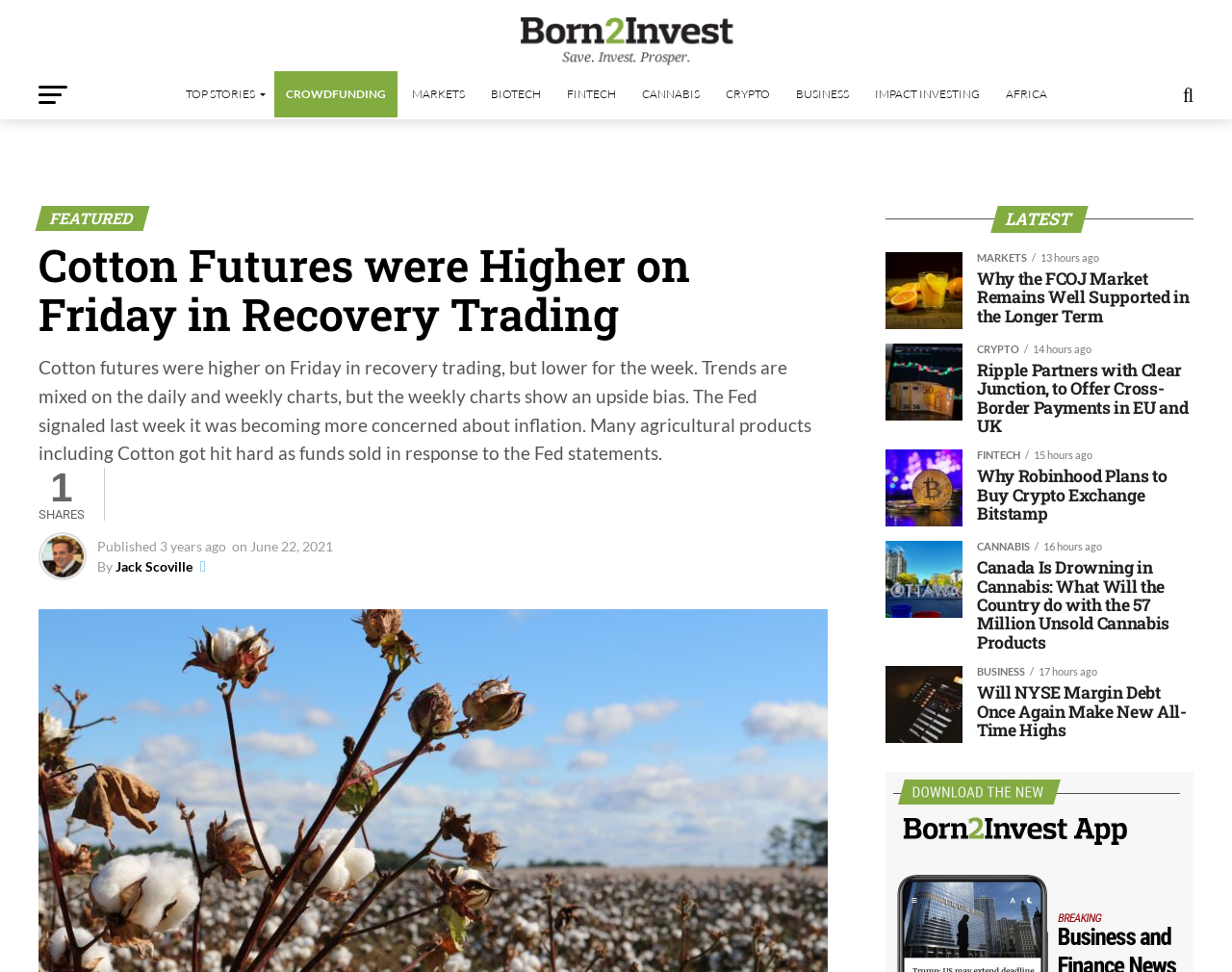Find the bounding box coordinates for the HTML element specified by: "Impact Investing".

[0.7, 0.073, 0.804, 0.121]